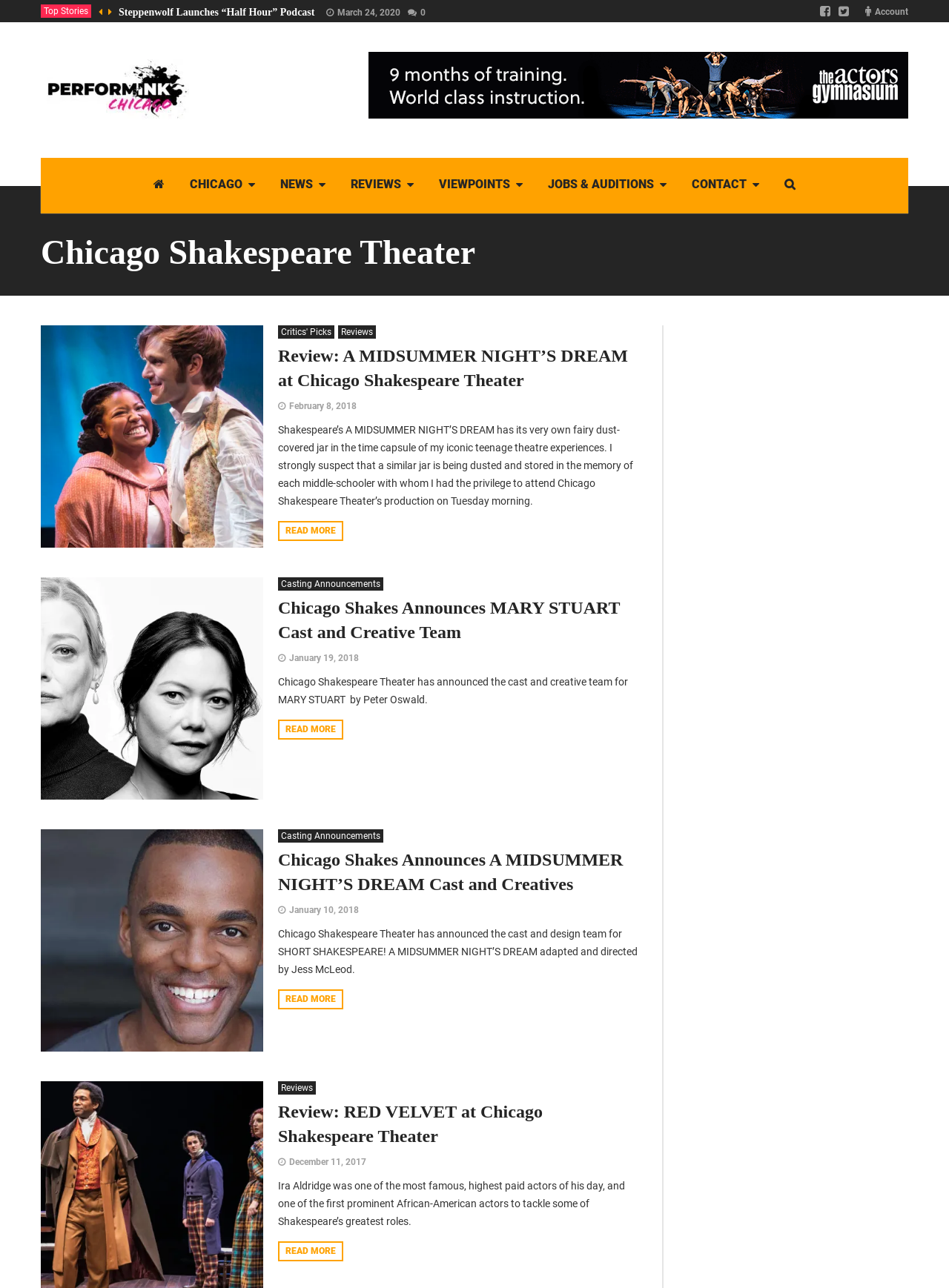Answer the question briefly using a single word or phrase: 
How many 'READ MORE' links are on this page?

5